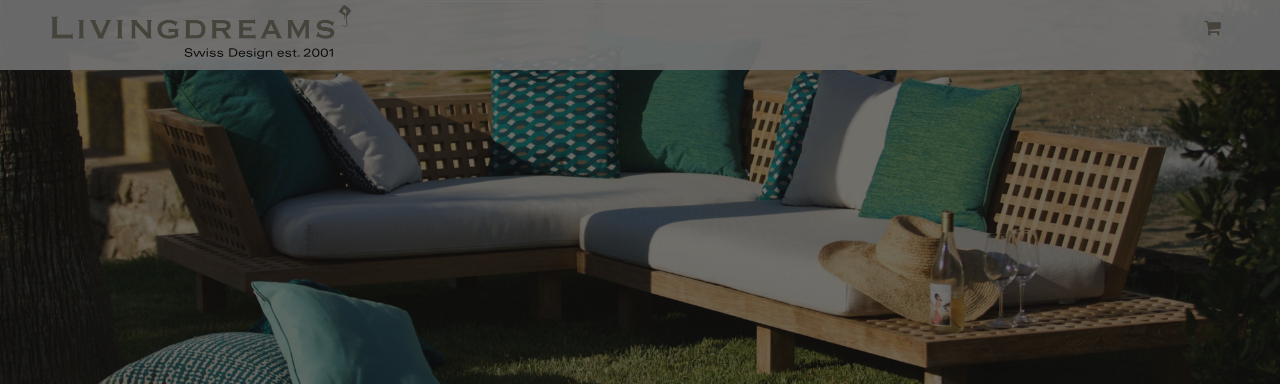Answer succinctly with a single word or phrase:
What brand is known for its Swiss design aesthetic?

Livingdreams